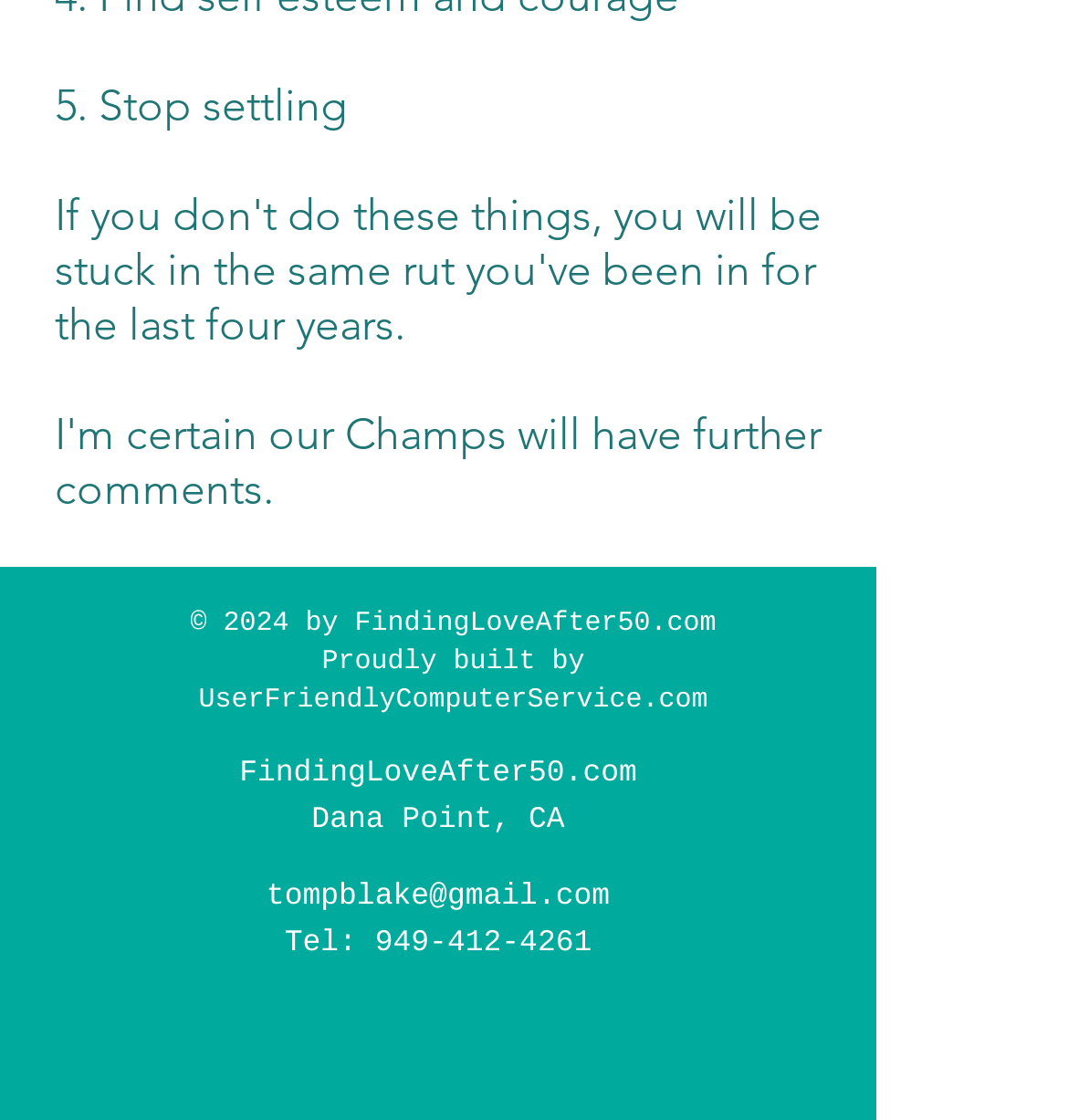What is the name of the company that built the website?
Please give a detailed answer to the question using the information shown in the image.

The name of the company that built the website can be found at the bottom of the webpage, where it says 'Proudly built by UserFriendlyComputerService.com'.